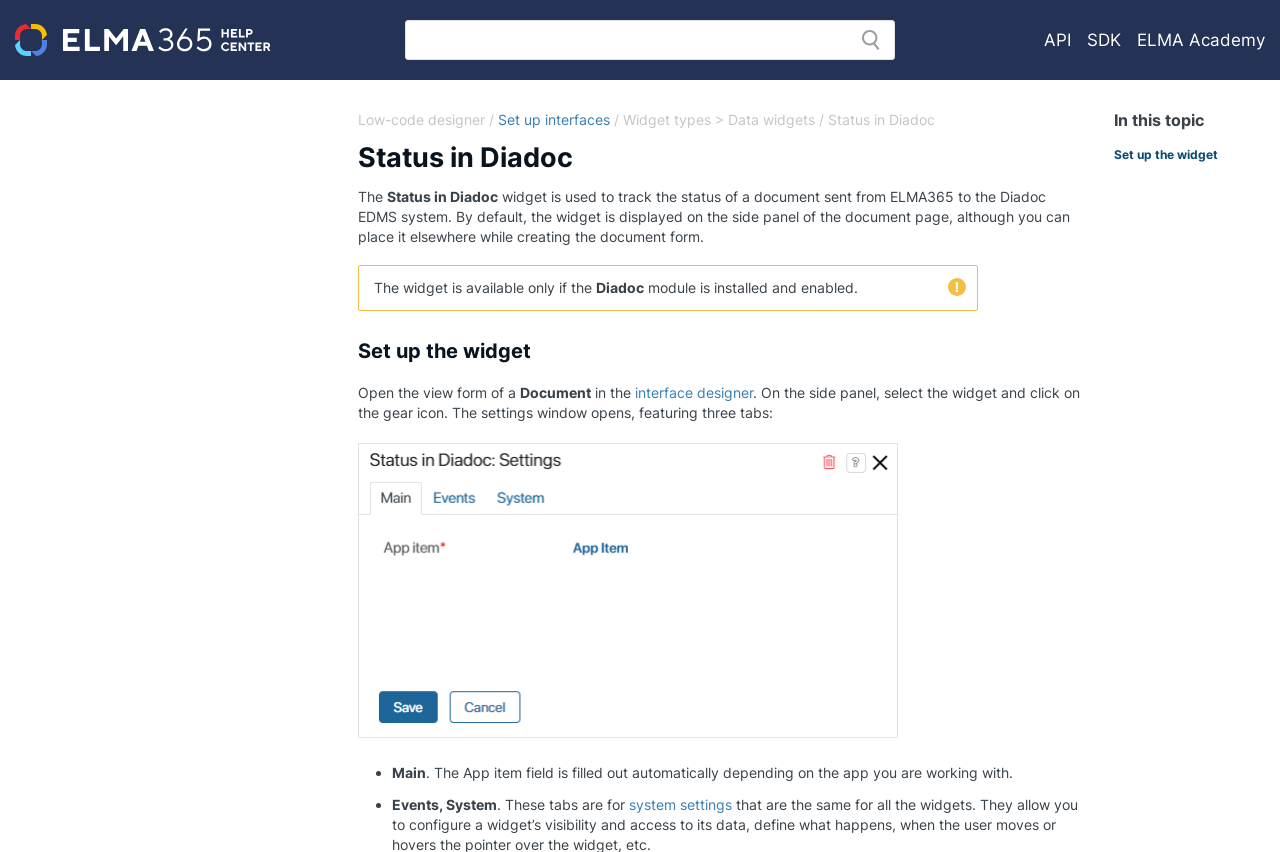What is the purpose of the Status in Diadoc widget?
Using the visual information from the image, give a one-word or short-phrase answer.

Track document status